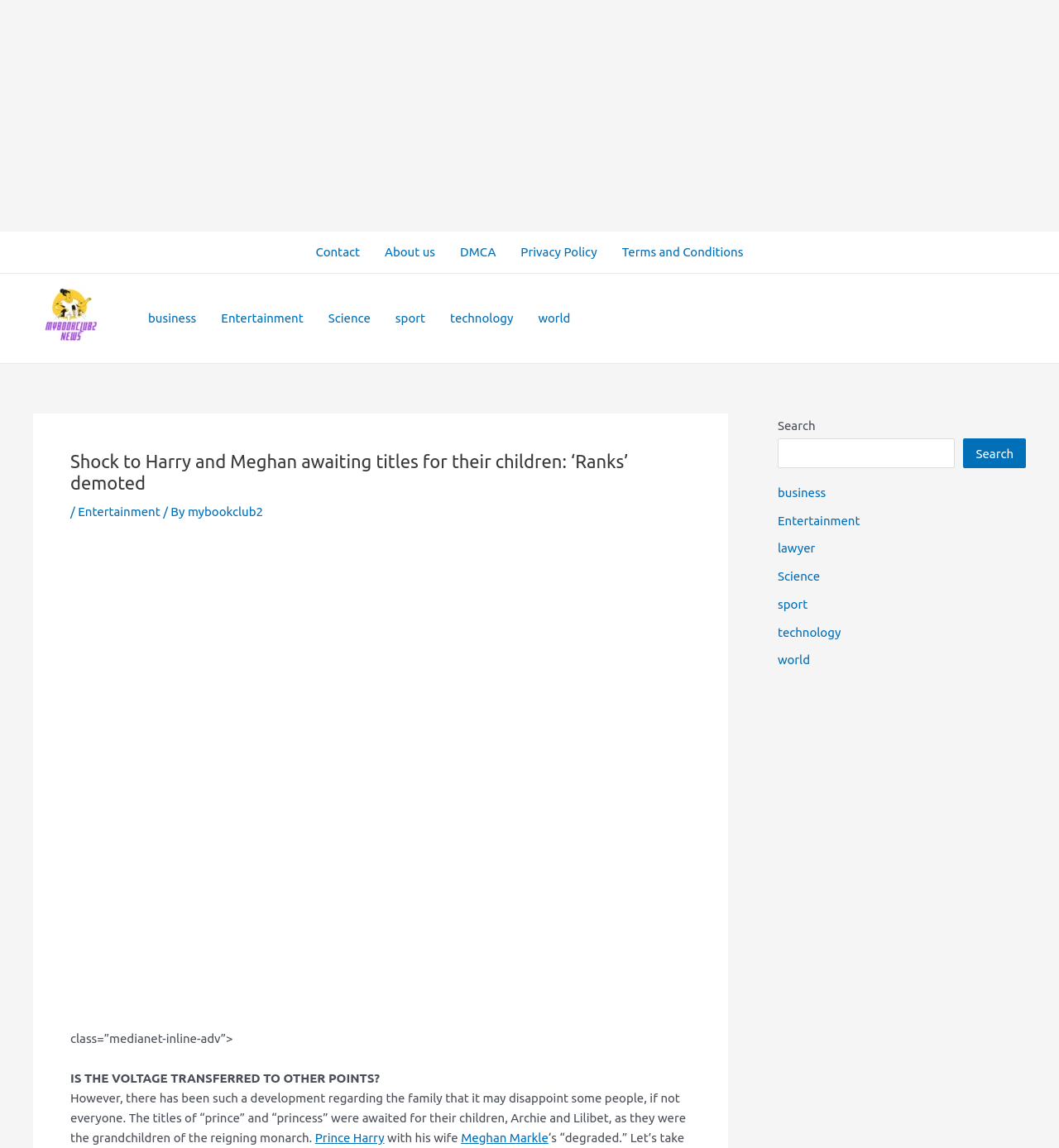Given the element description Terms and Conditions, predict the bounding box coordinates for the UI element in the webpage screenshot. The format should be (top-left x, top-left y, bottom-right x, bottom-right y), and the values should be between 0 and 1.

[0.576, 0.202, 0.714, 0.238]